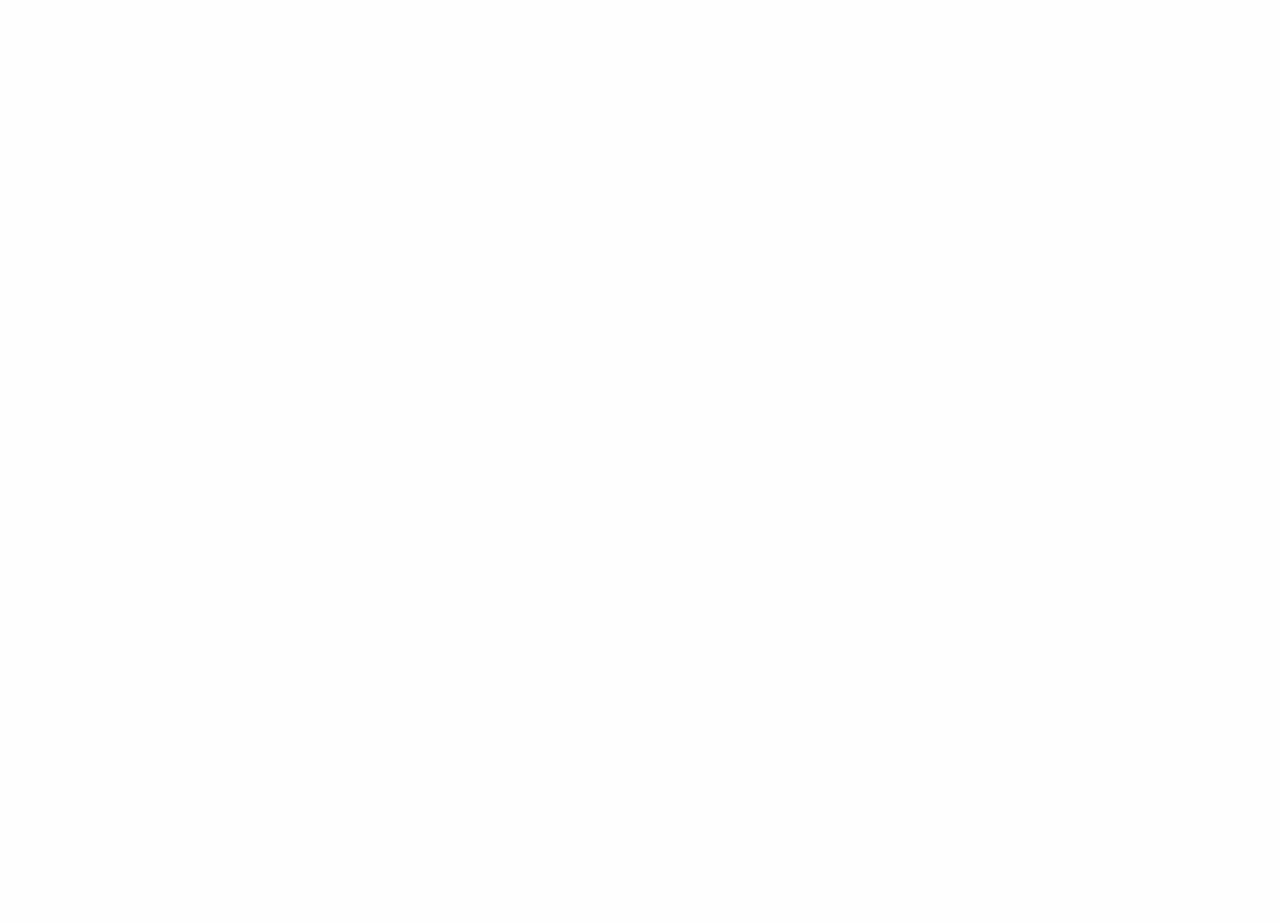Please identify the bounding box coordinates of the element that needs to be clicked to execute the following command: "Donate to the organization". Provide the bounding box using four float numbers between 0 and 1, formatted as [left, top, right, bottom].

[0.842, 0.086, 0.929, 0.131]